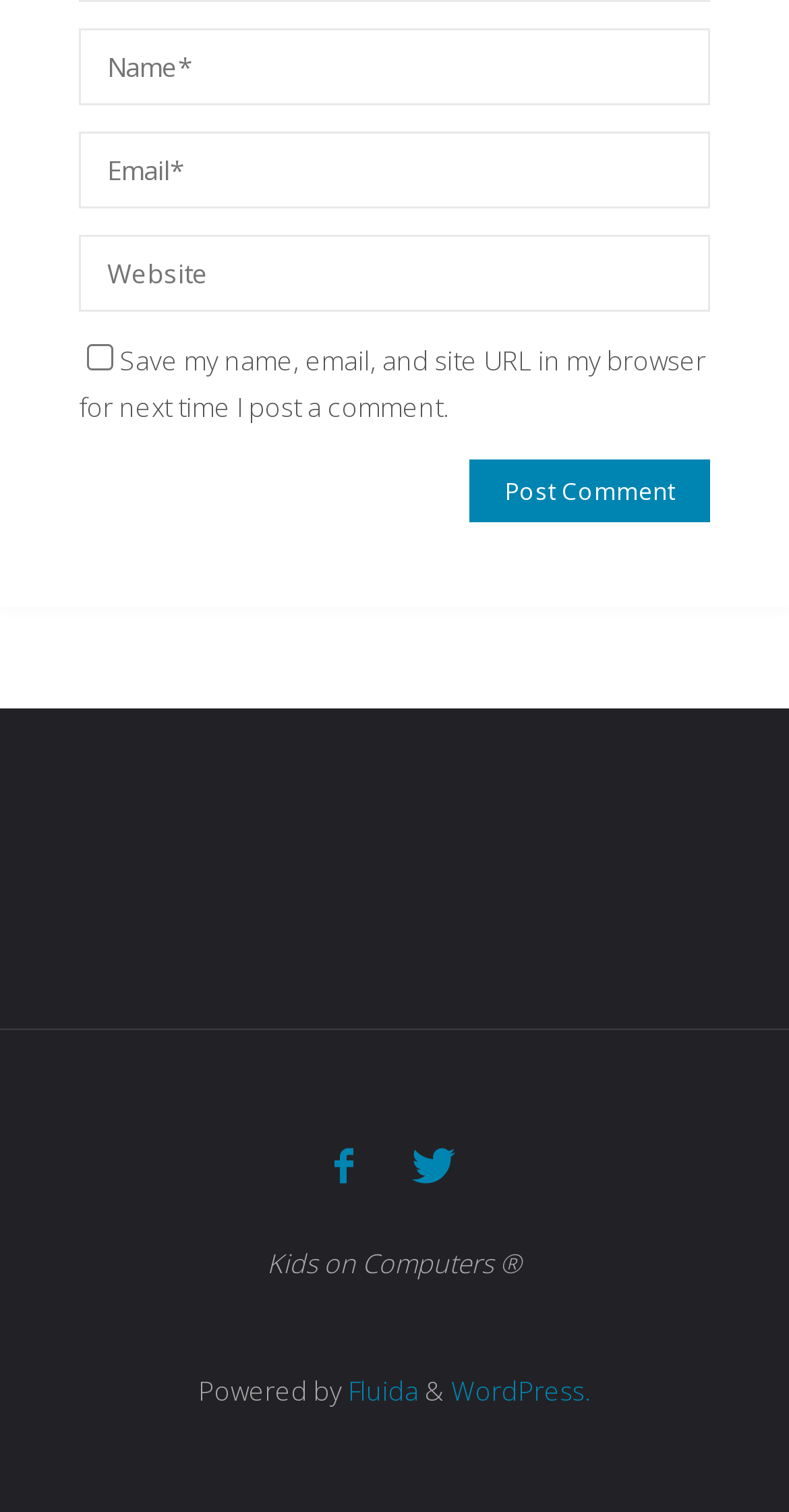From the webpage screenshot, predict the bounding box of the UI element that matches this description: "title="Twitter"".

[0.491, 0.749, 0.607, 0.792]